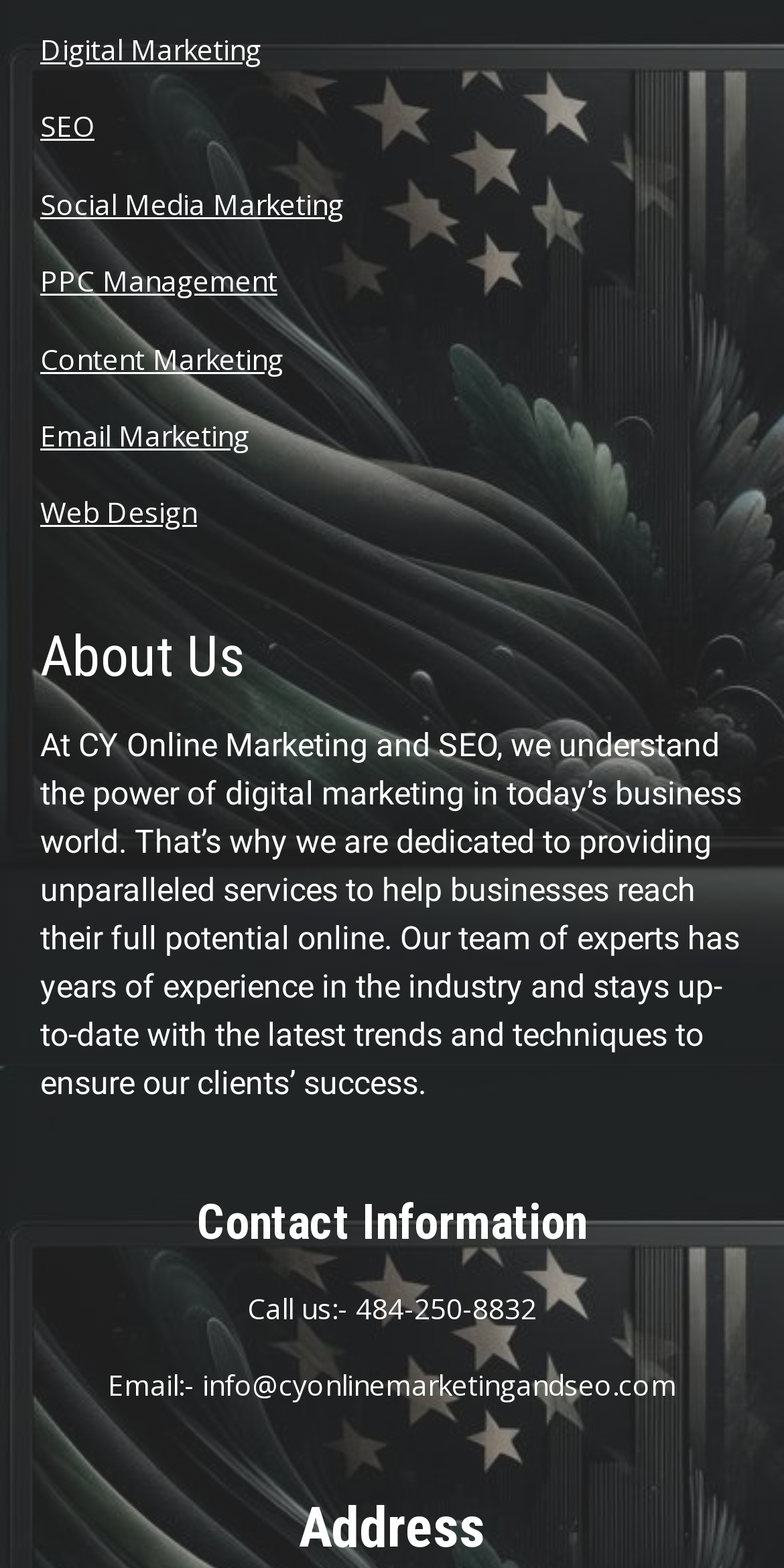Using the element description: "SEO", determine the bounding box coordinates. The coordinates should be in the format [left, top, right, bottom], with values between 0 and 1.

[0.051, 0.068, 0.121, 0.093]